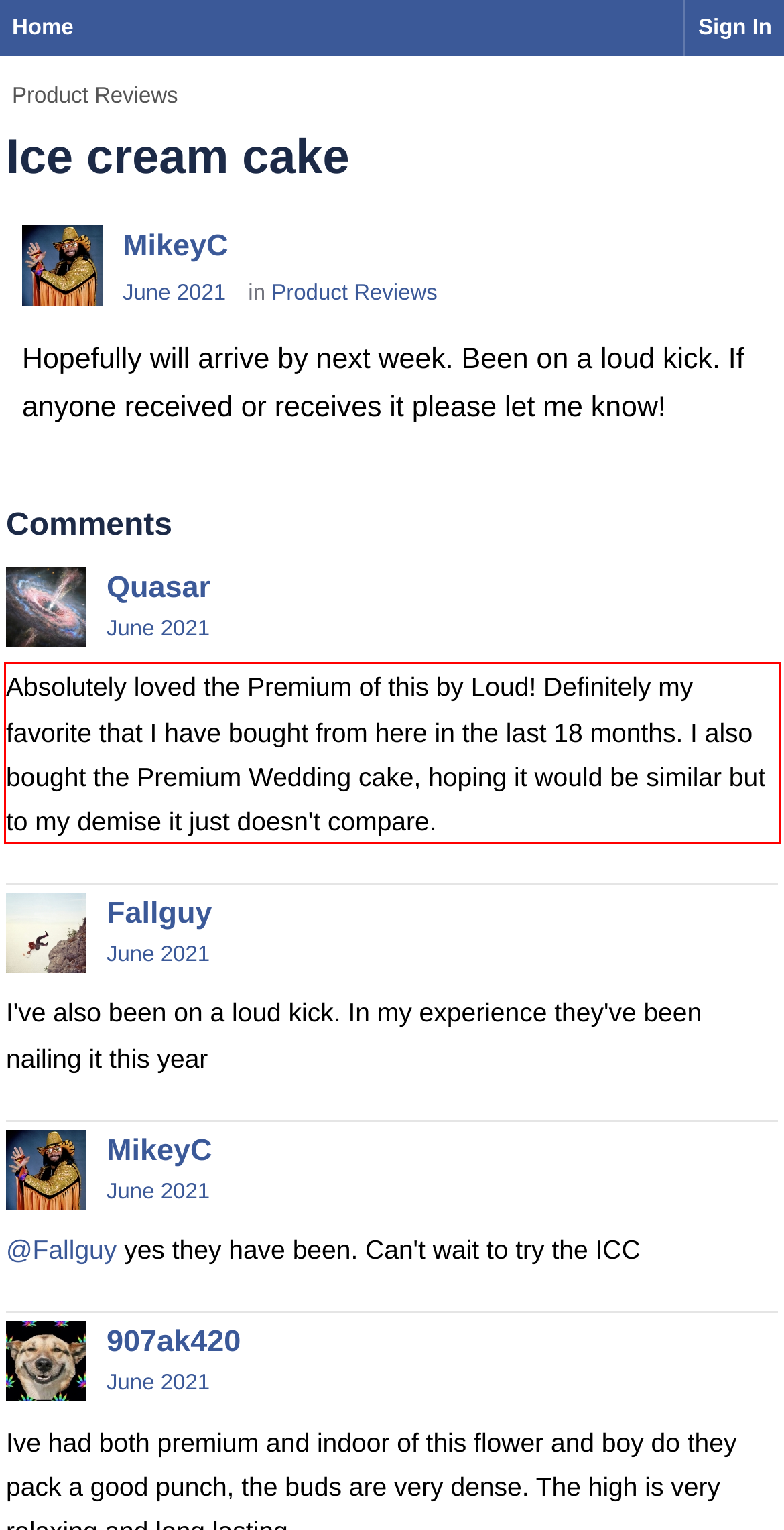There is a screenshot of a webpage with a red bounding box around a UI element. Please use OCR to extract the text within the red bounding box.

Absolutely loved the Premium of this by Loud! Definitely my favorite that I have bought from here in the last 18 months. I also bought the Premium Wedding cake, hoping it would be similar but to my demise it just doesn't compare.